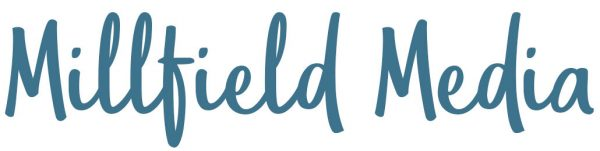Elaborate on the contents of the image in great detail.

The image features the logo of "Millfield Media," showcasing the company's name presented in a stylish, cursive font. The color palette leans towards a calming shade of blue, which conveys a sense of creativity and professionalism. This logo is associated with Millfield Media's services in print and web design, emphasizing their focus on personalized wedding invitations, save-the-date cards, and thank-you cards. The design reflects a commitment to bespoke and high-quality printing solutions tailored to individual customer needs.